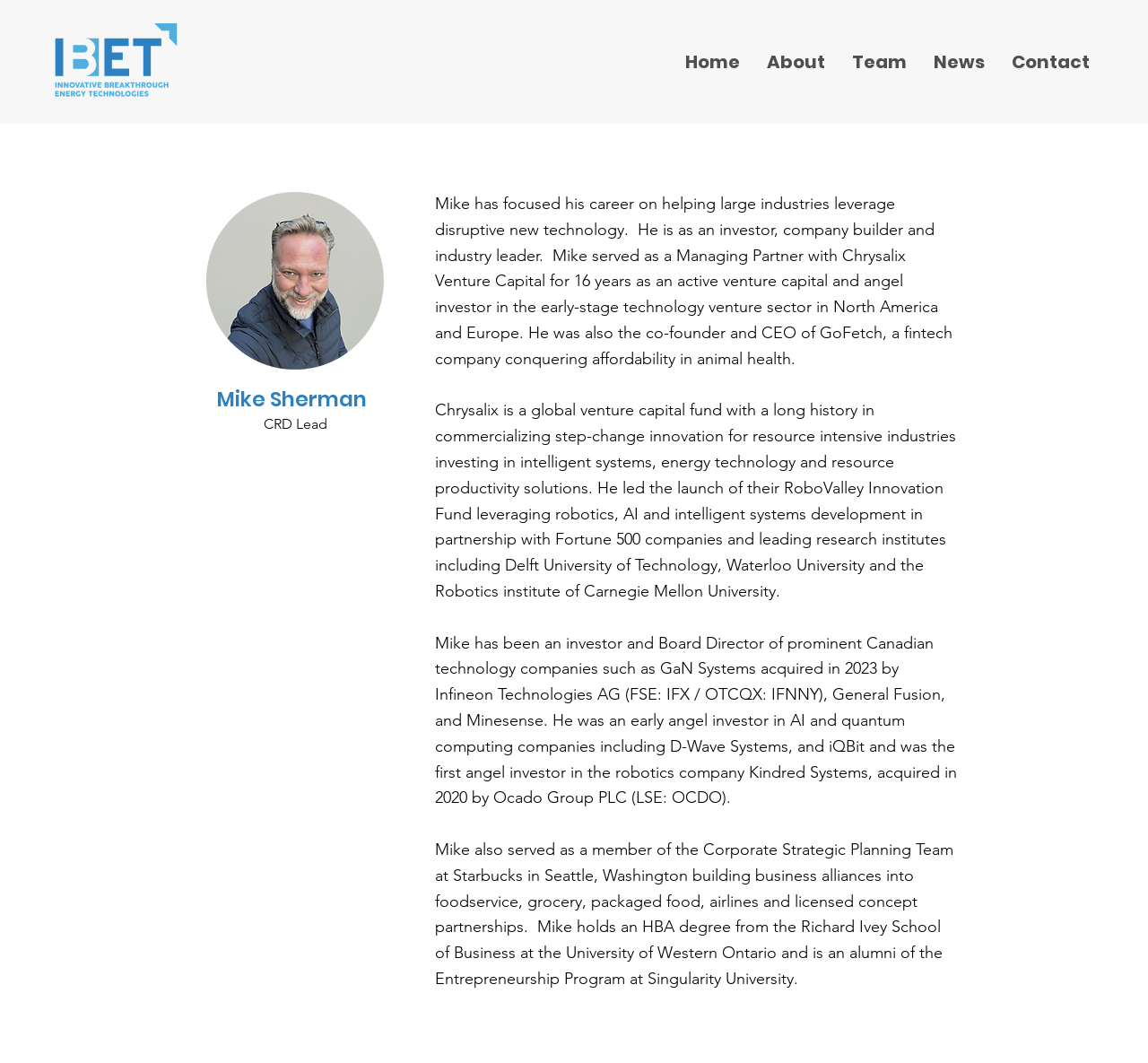Determine the bounding box coordinates of the UI element described below. Use the format (top-left x, top-left y, bottom-right x, bottom-right y) with floating point numbers between 0 and 1: Ocado Group PLC

[0.43, 0.741, 0.546, 0.76]